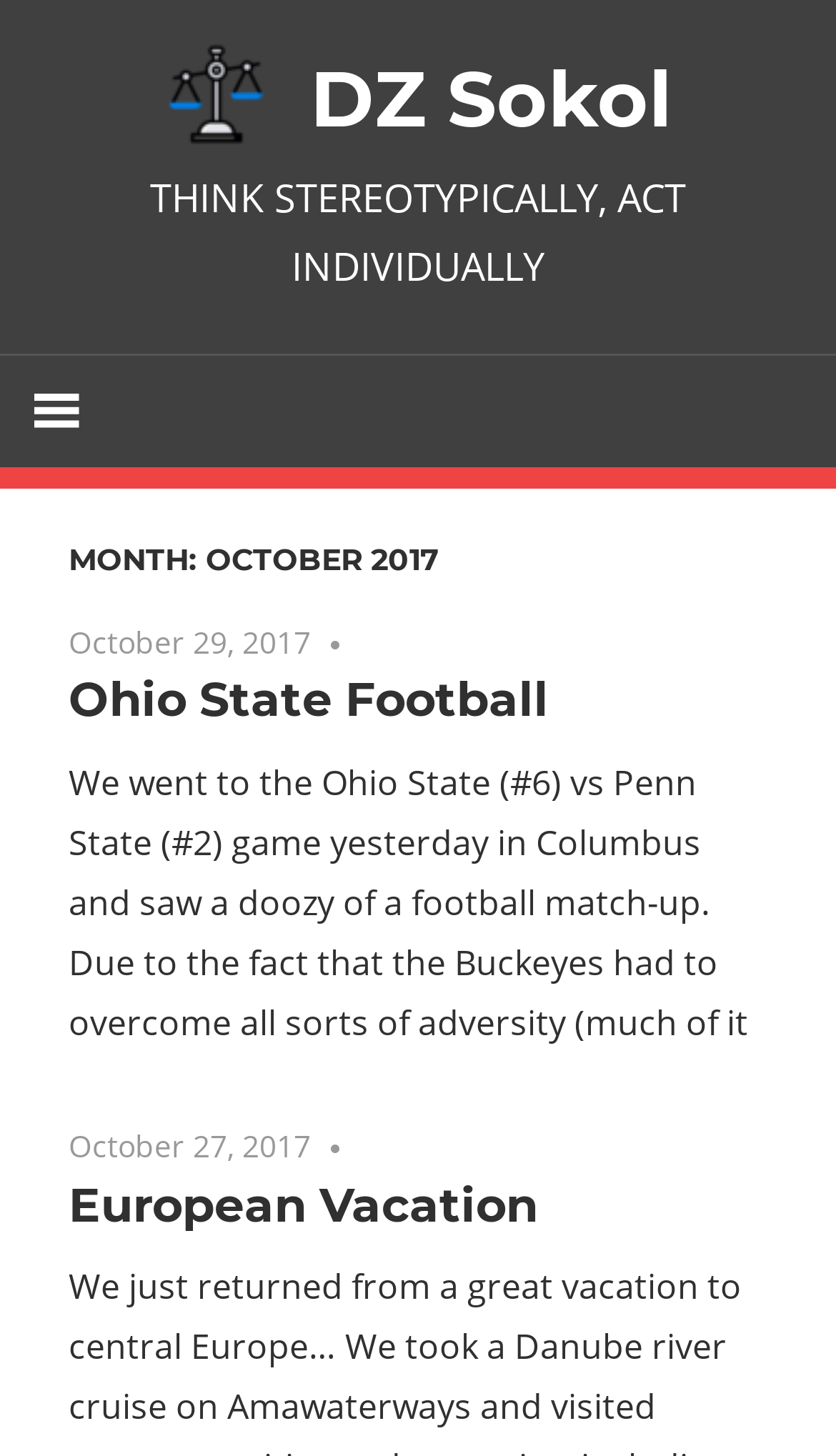How many articles are on this webpage?
Answer with a single word or short phrase according to what you see in the image.

2